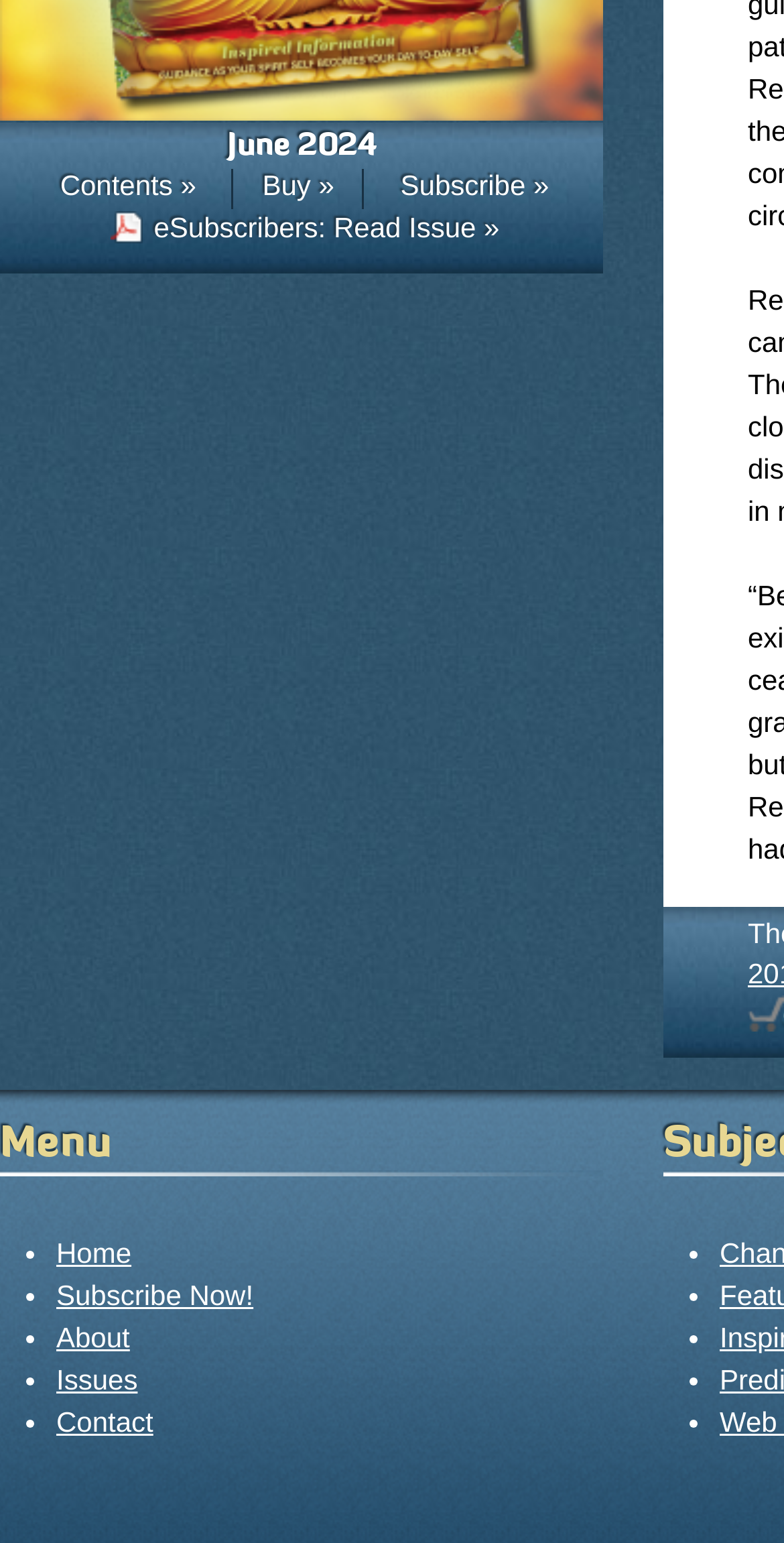Please locate the bounding box coordinates for the element that should be clicked to achieve the following instruction: "Read the current issue". Ensure the coordinates are given as four float numbers between 0 and 1, i.e., [left, top, right, bottom].

[0.14, 0.134, 0.637, 0.16]